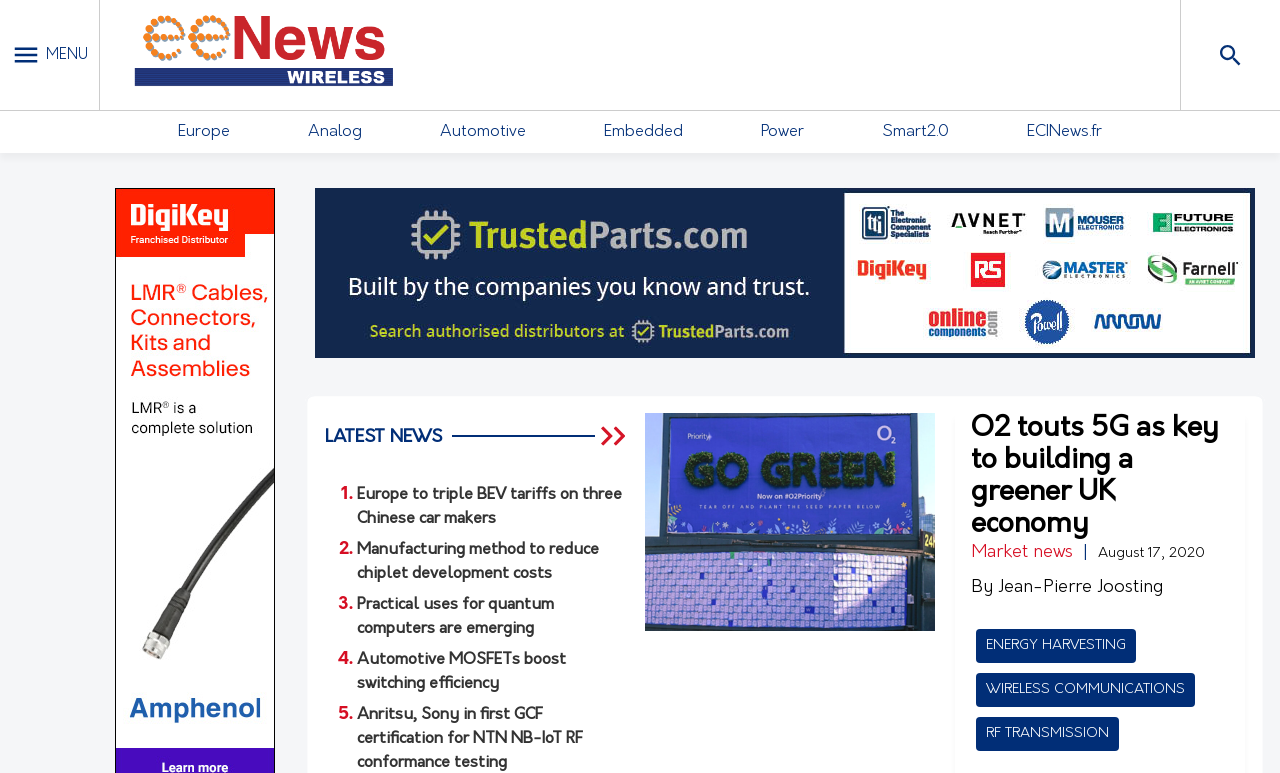Using the information shown in the image, answer the question with as much detail as possible: What is the date of the news article?

The date of the news article is indicated by the time element located below the heading 'O2 touts 5G as key to building a greener UK economy', and it is 'August 17, 2020'.